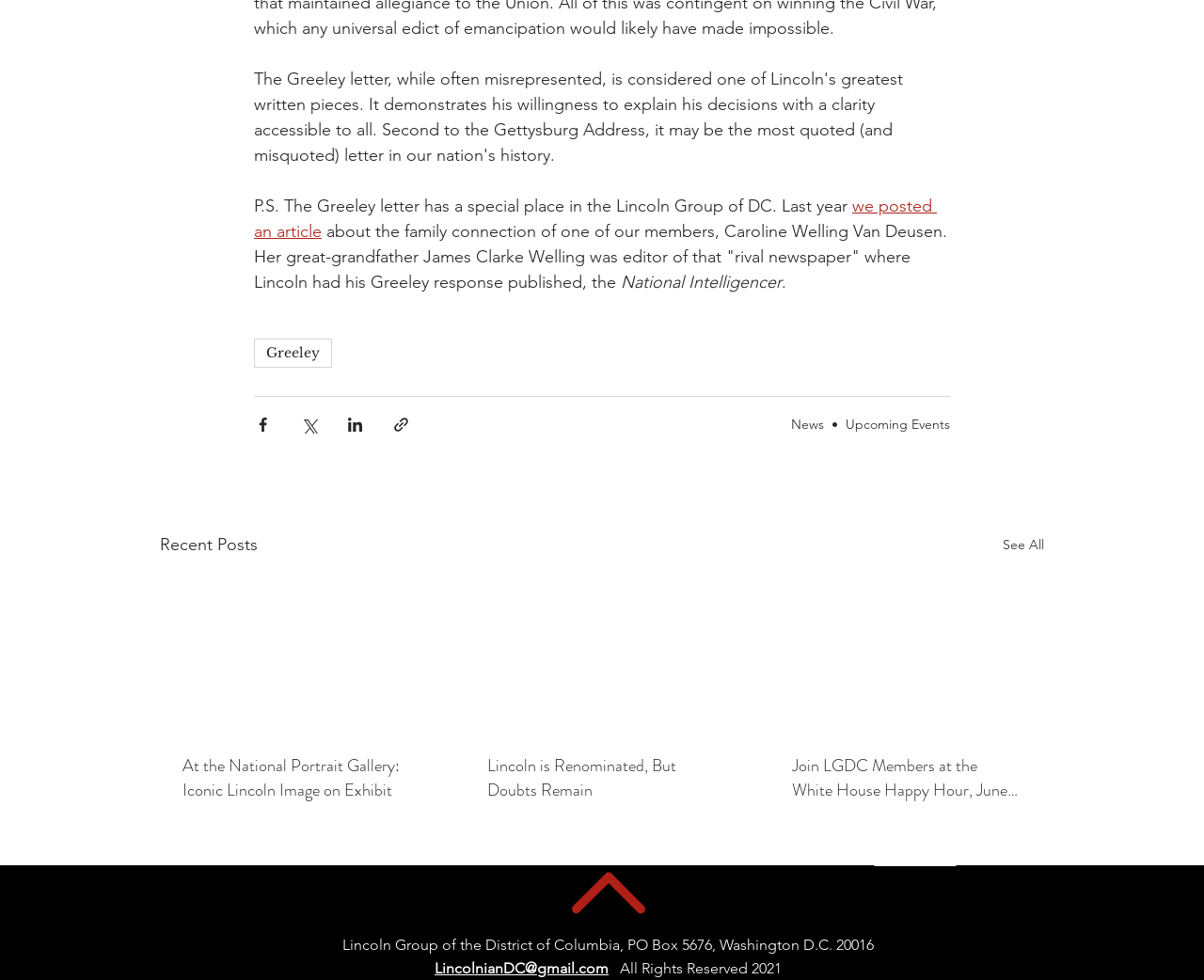Determine the bounding box coordinates of the area to click in order to meet this instruction: "Check the 'Social Bar' links".

[0.669, 0.898, 0.852, 0.935]